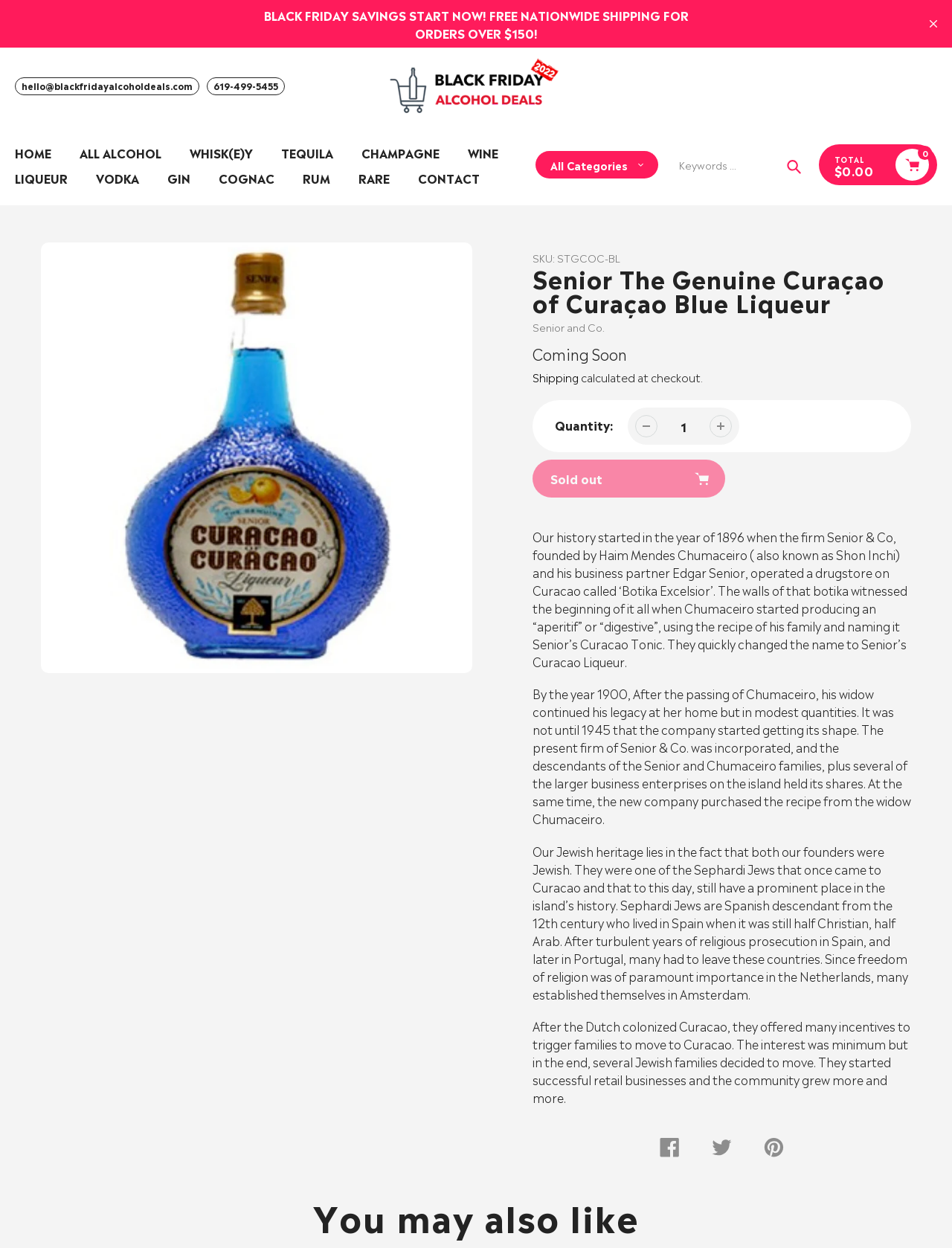Locate and extract the text of the main heading on the webpage.

Senior The Genuine Curaçao of Curaçao Blue Liqueur